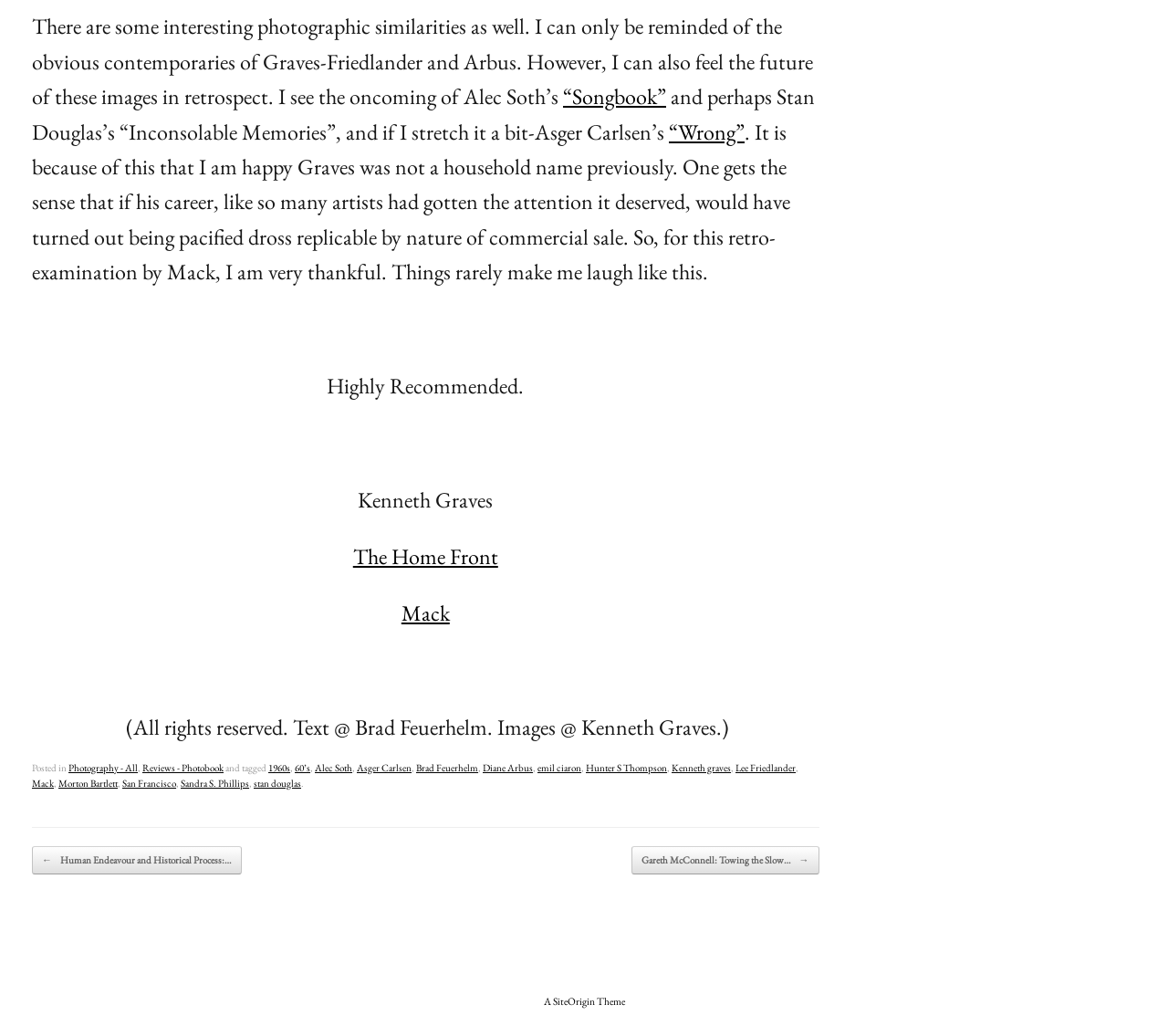Using the description: "emil ciaron", determine the UI element's bounding box coordinates. Ensure the coordinates are in the format of four float numbers between 0 and 1, i.e., [left, top, right, bottom].

[0.46, 0.735, 0.498, 0.747]